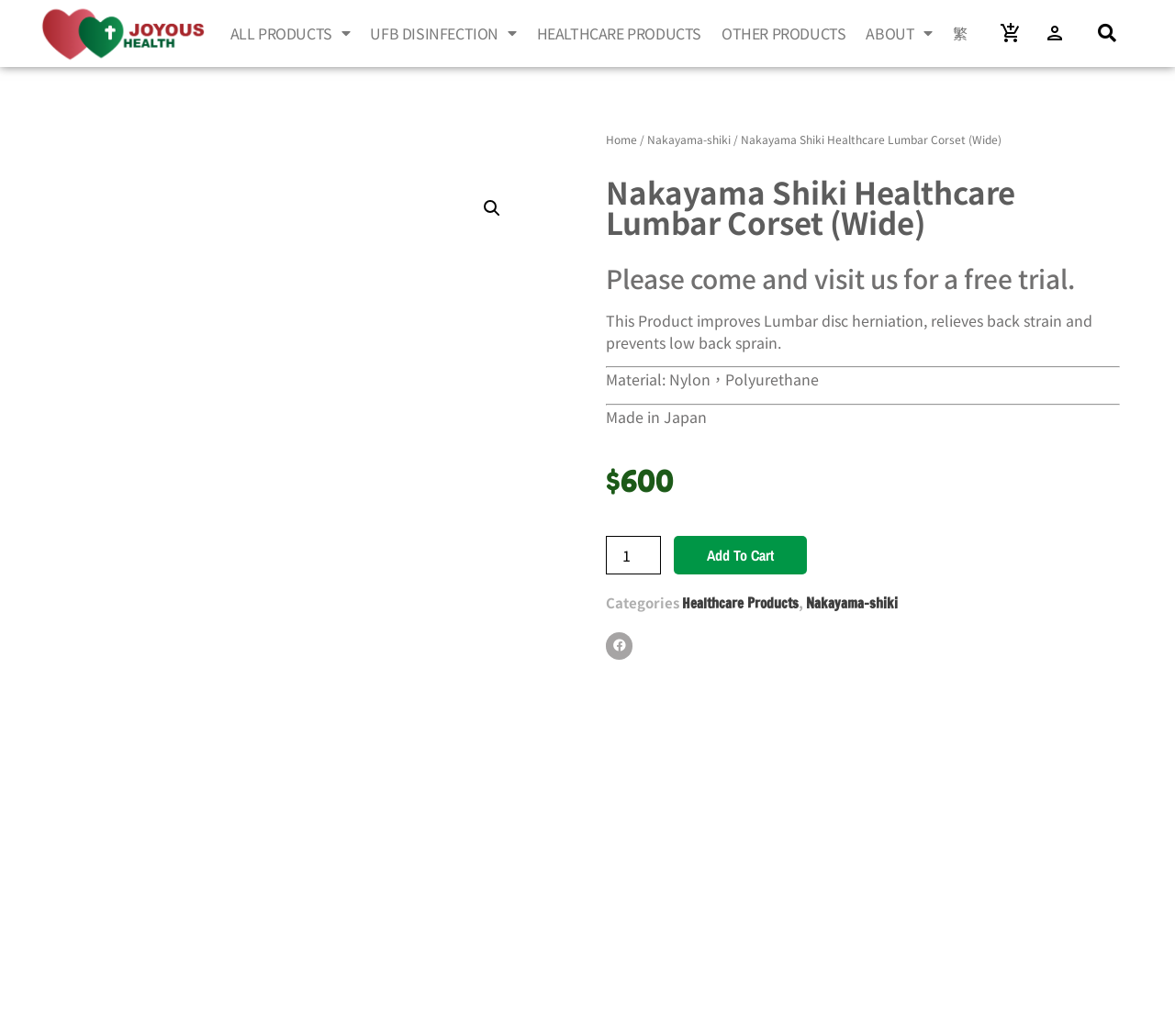Please find the bounding box coordinates for the clickable element needed to perform this instruction: "Share this article".

None